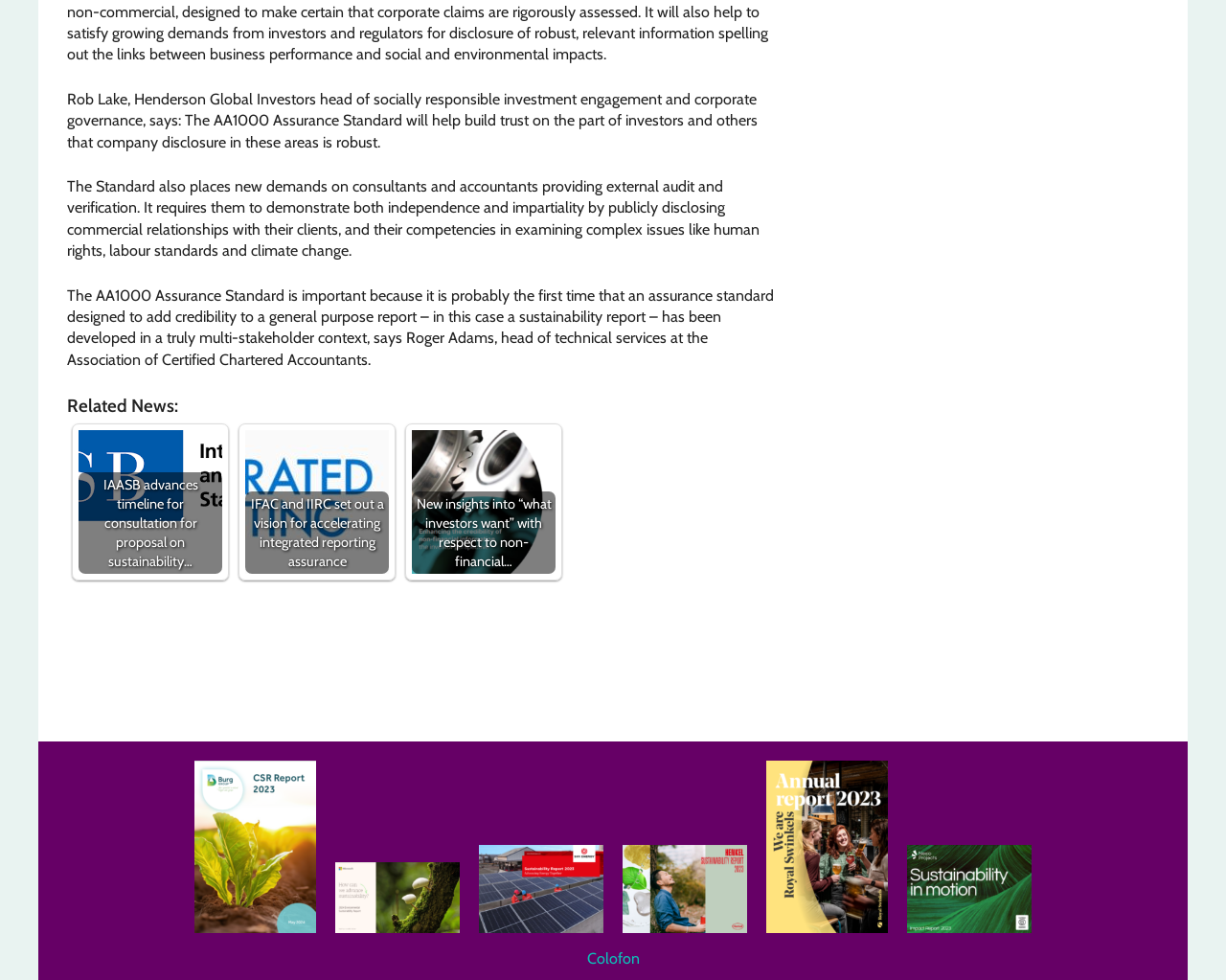Provide a single word or phrase to answer the given question: 
What is the purpose of the AA1000 Assurance Standard?

To build trust